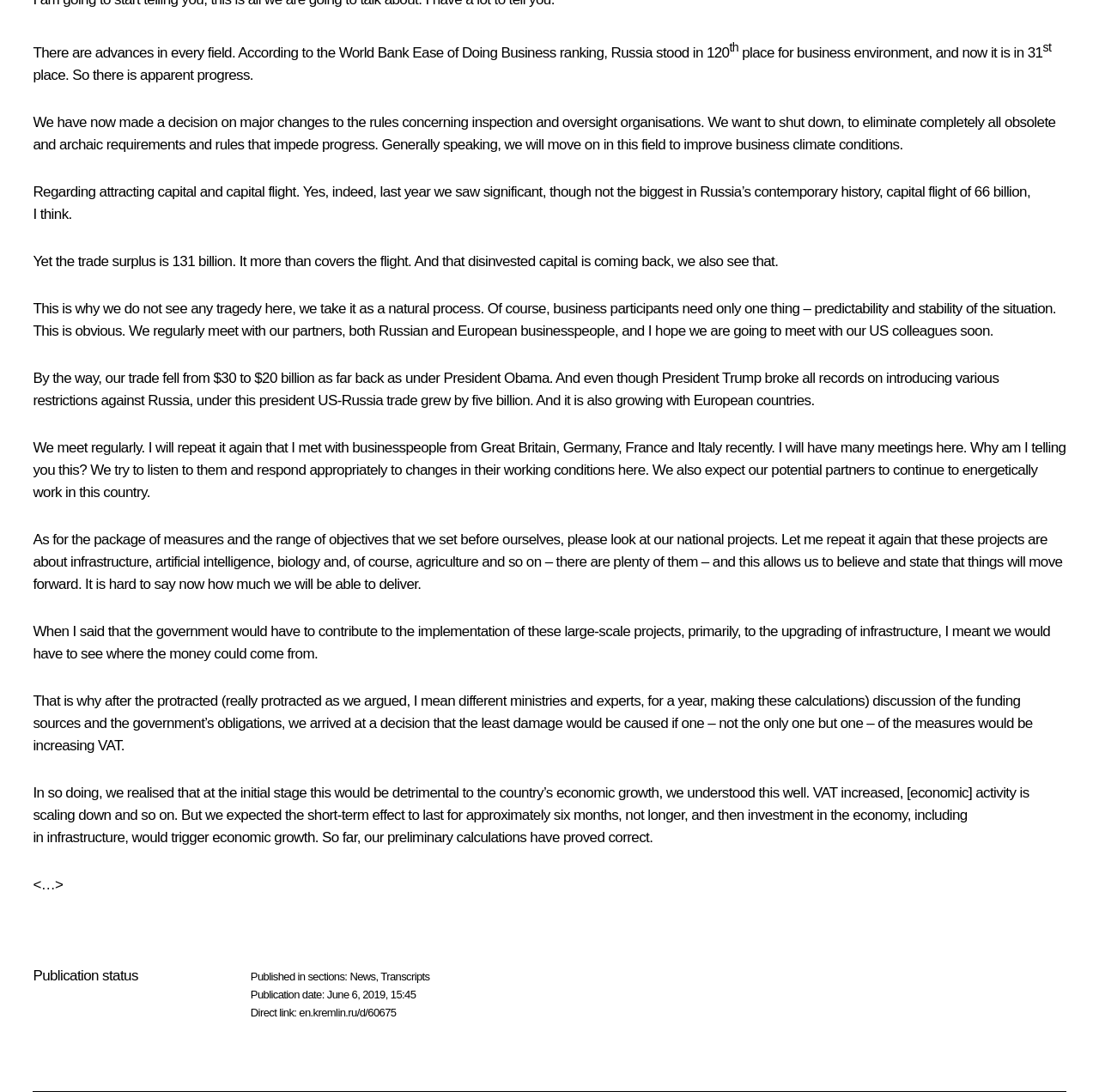Using floating point numbers between 0 and 1, provide the bounding box coordinates in the format (top-left x, top-left y, bottom-right x, bottom-right y). Locate the UI element described here: News

[0.318, 0.888, 0.342, 0.9]